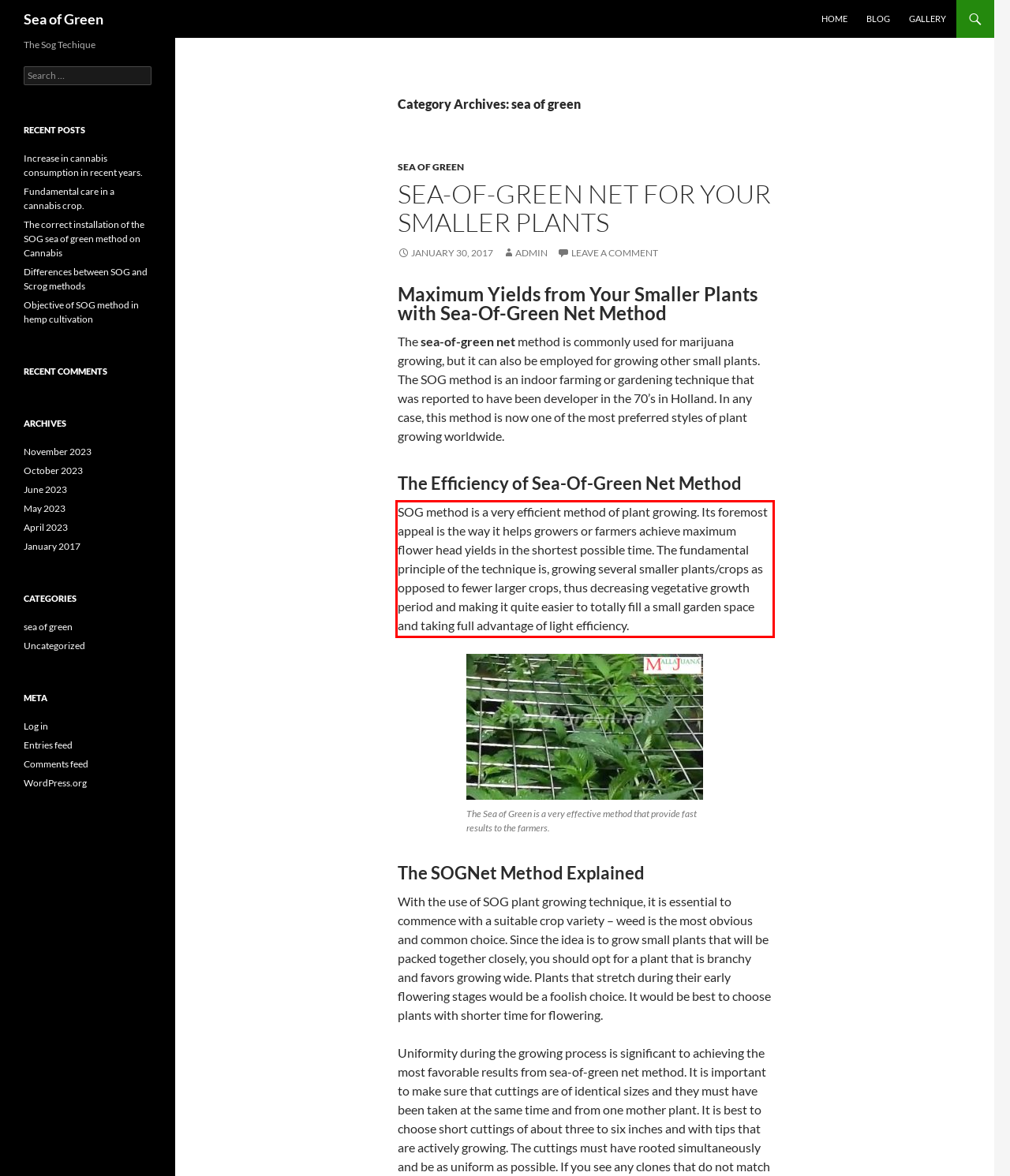The screenshot you have been given contains a UI element surrounded by a red rectangle. Use OCR to read and extract the text inside this red rectangle.

SOG method is a very efficient method of plant growing. Its foremost appeal is the way it helps growers or farmers achieve maximum flower head yields in the shortest possible time. The fundamental principle of the technique is, growing several smaller plants/crops as opposed to fewer larger crops, thus decreasing vegetative growth period and making it quite easier to totally fill a small garden space and taking full advantage of light efficiency.